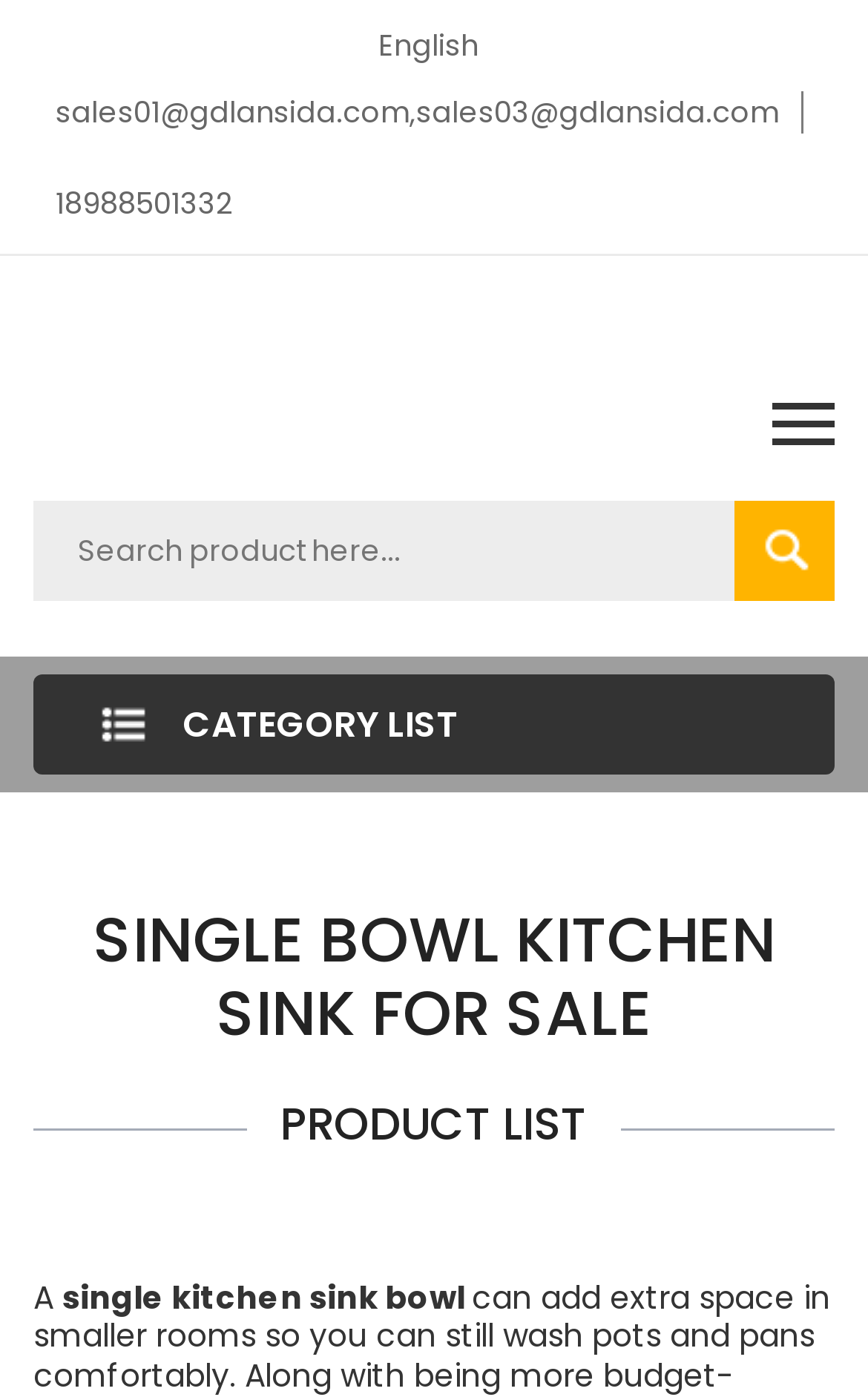Generate a thorough caption detailing the webpage content.

The webpage appears to be a product page for single bowl kitchen sinks, specifically highlighting the supplier's offerings. At the top, there are three links: "English" on the left, followed by two contact links, "sales01@gdlansida.com,sales03@gdlansida.com" and "18988501332", which are positioned relatively close to each other. 

Below these links, there is a search bar with a placeholder text "Search product here..." and a search button accompanied by a small search icon. The search bar is located near the top center of the page.

On the right side of the search bar, there is an empty link with no text. Further down, there is a category section, marked by an image labeled "Category" and a heading "CATEGORY LIST". 

The main content of the page is divided into two sections. The first section has a heading "SINGLE BOWL KITCHEN SINK FOR SALE" and appears to be an introduction or overview of the product. The second section has a heading "PRODUCT LIST" and is likely to display a list of available products. 

At the very bottom of the page, there are two lines of text, "A" and "single kitchen sink bowl", which may be related to the product list or categories.